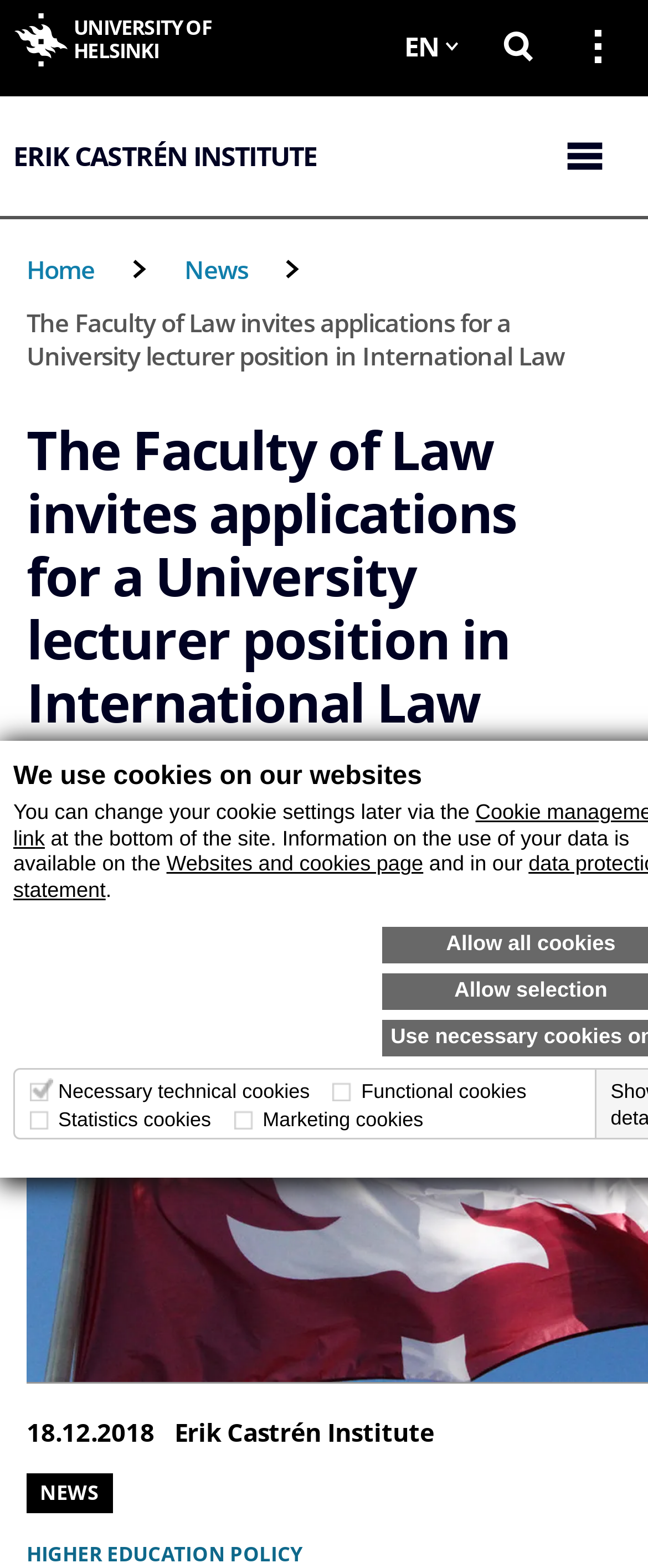What is the name of the university?
Using the image as a reference, answer the question with a short word or phrase.

University of Helsinki